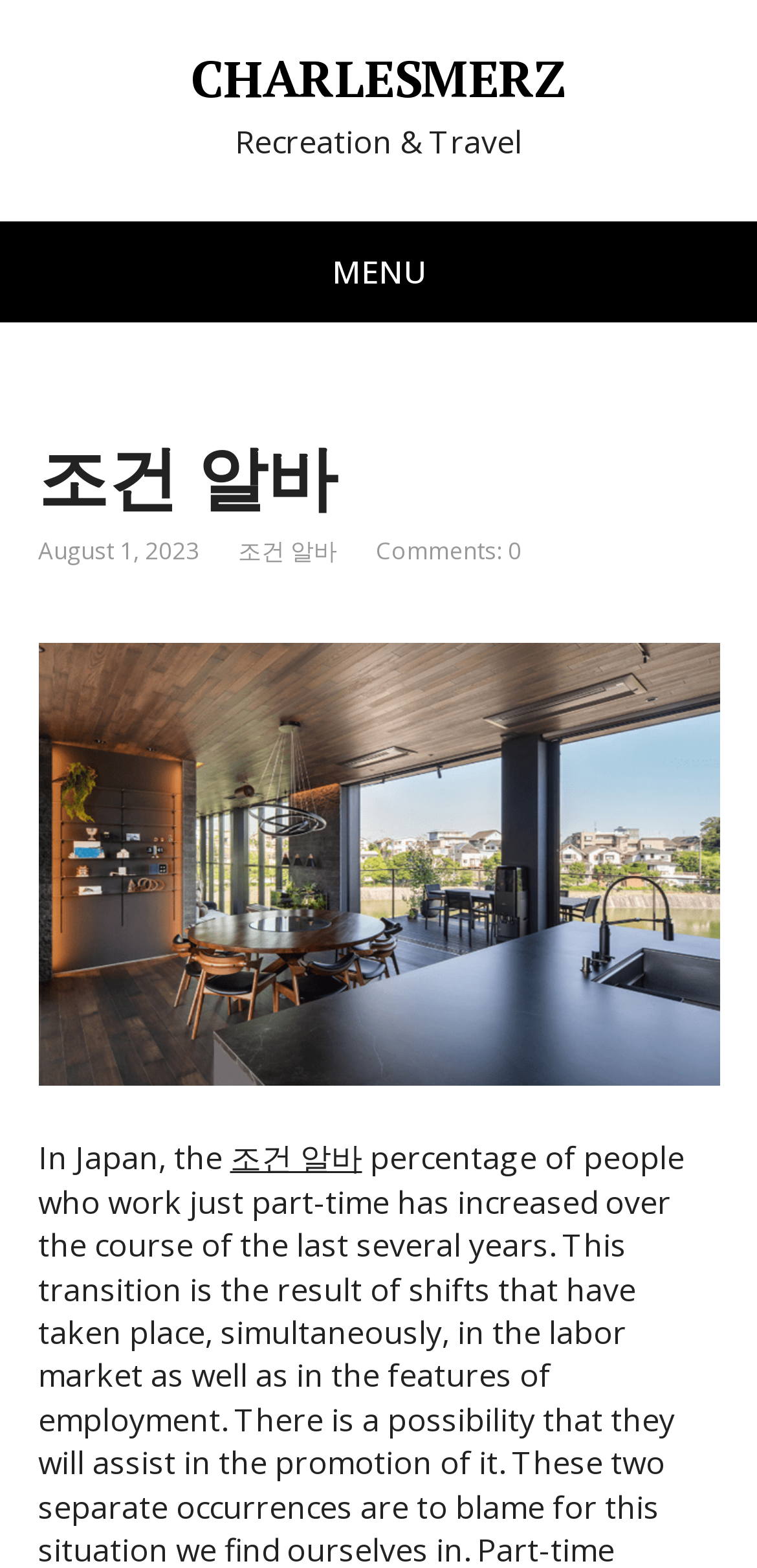Refer to the image and answer the question with as much detail as possible: What is the topic of the article?

I determined the topic of the article by looking at the static text 'In Japan, the 조건 알바' which is located in the main content area, indicating that the article is about part-time work in Japan.